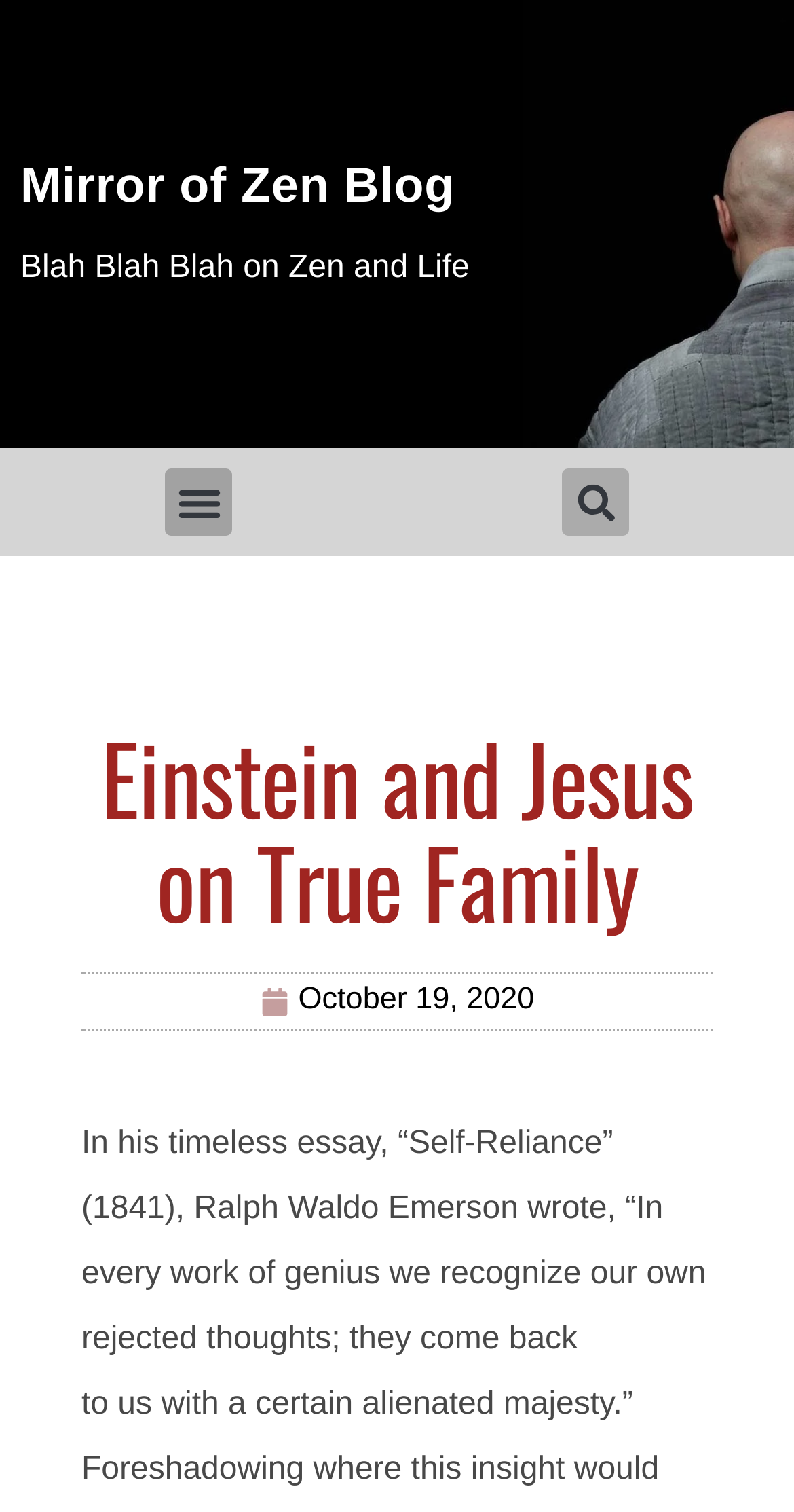What is the date of the current article? Based on the screenshot, please respond with a single word or phrase.

October 19, 2020